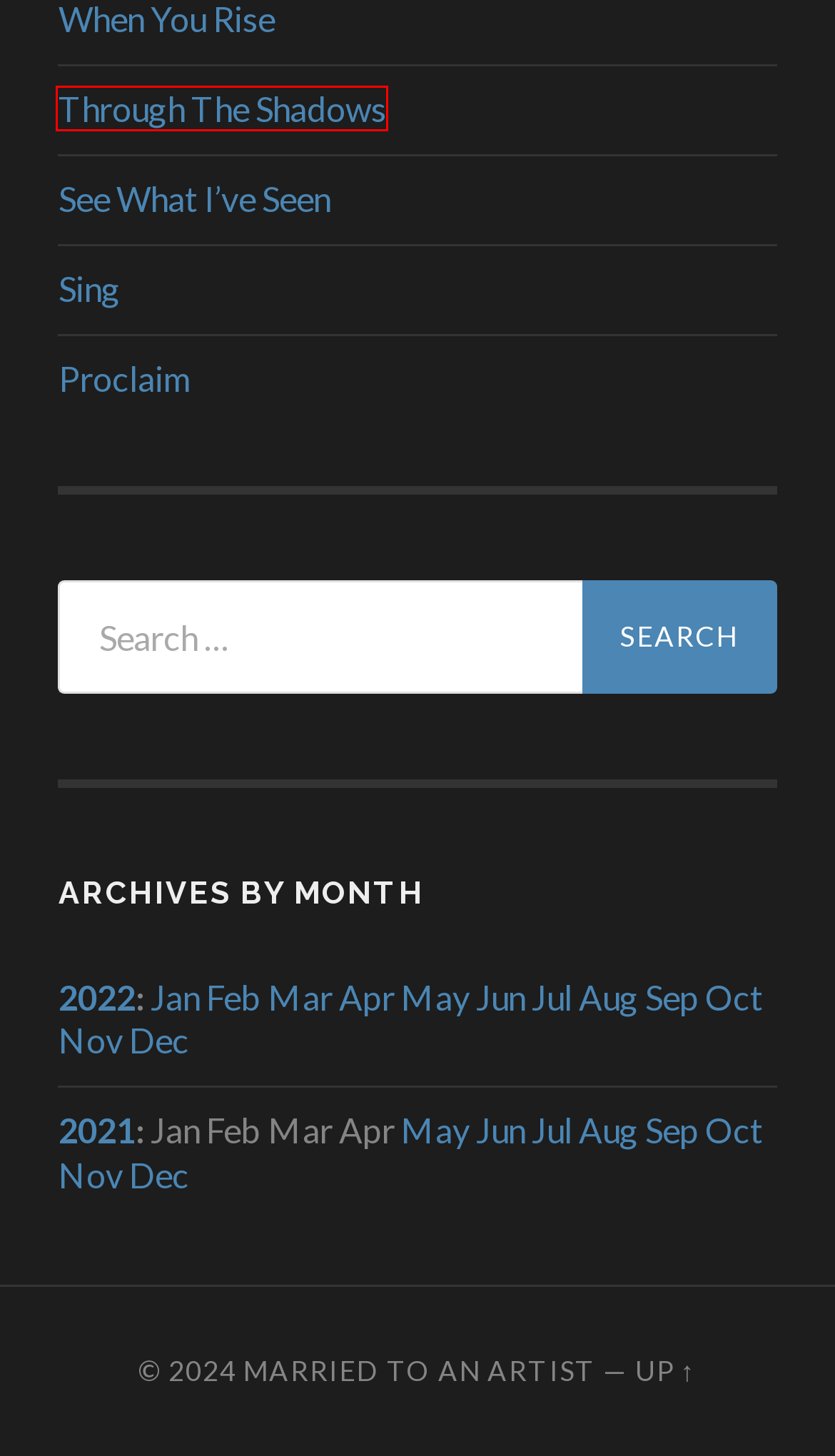Given a screenshot of a webpage with a red bounding box, please pick the webpage description that best fits the new webpage after clicking the element inside the bounding box. Here are the candidates:
A. June 2022 - Married To An Artist
B. April 2022 - Married To An Artist
C. May 2022 - Married To An Artist
D. Meghan MacMillan, Artist | Through The Shadows
E. December 2021 - Married To An Artist
F. August 2021 - Married To An Artist
G. February 2022 - Married To An Artist
H. Meghan MacMillan, Artist | Sing

D